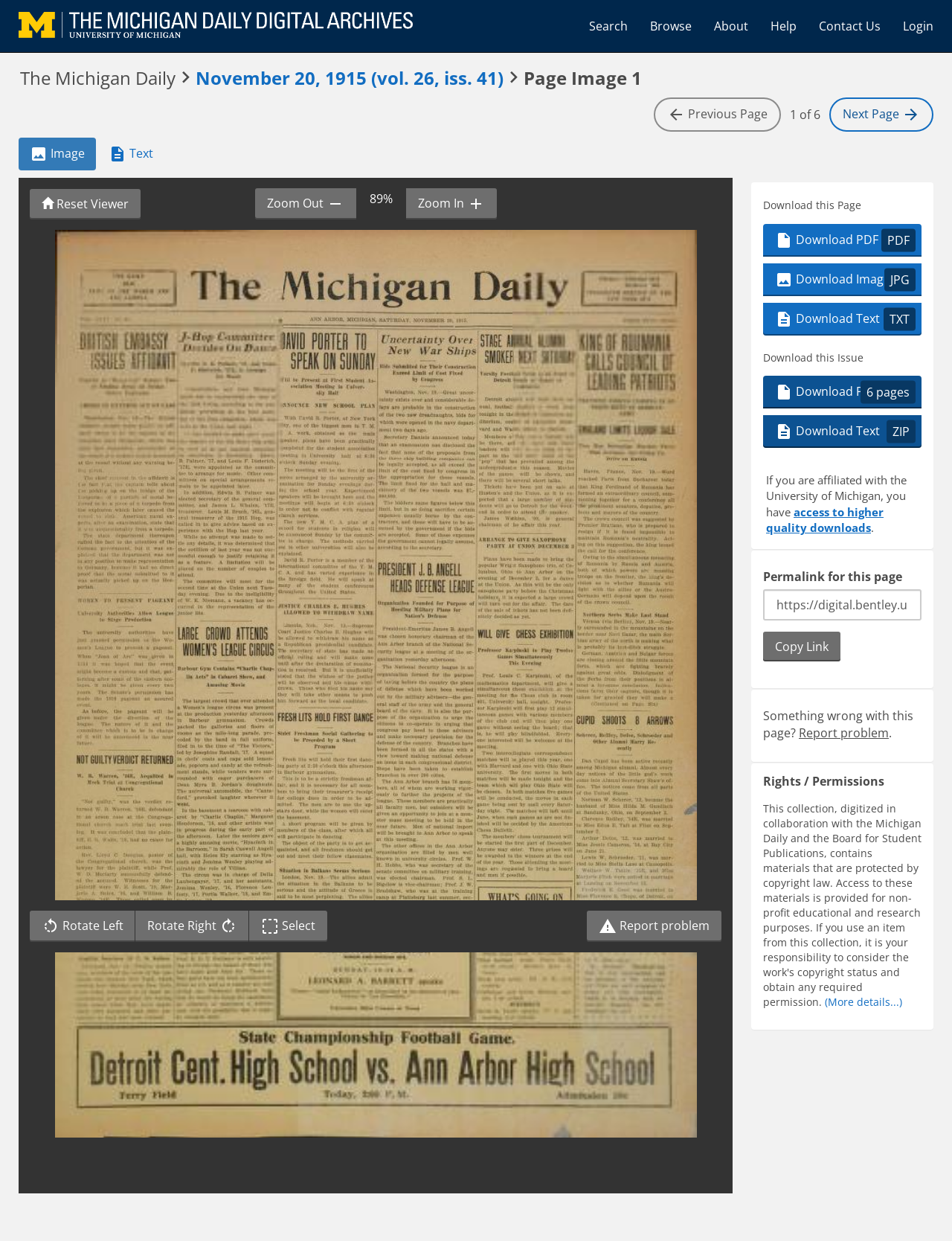Please determine the bounding box coordinates of the clickable area required to carry out the following instruction: "View the next page". The coordinates must be four float numbers between 0 and 1, represented as [left, top, right, bottom].

[0.871, 0.079, 0.98, 0.106]